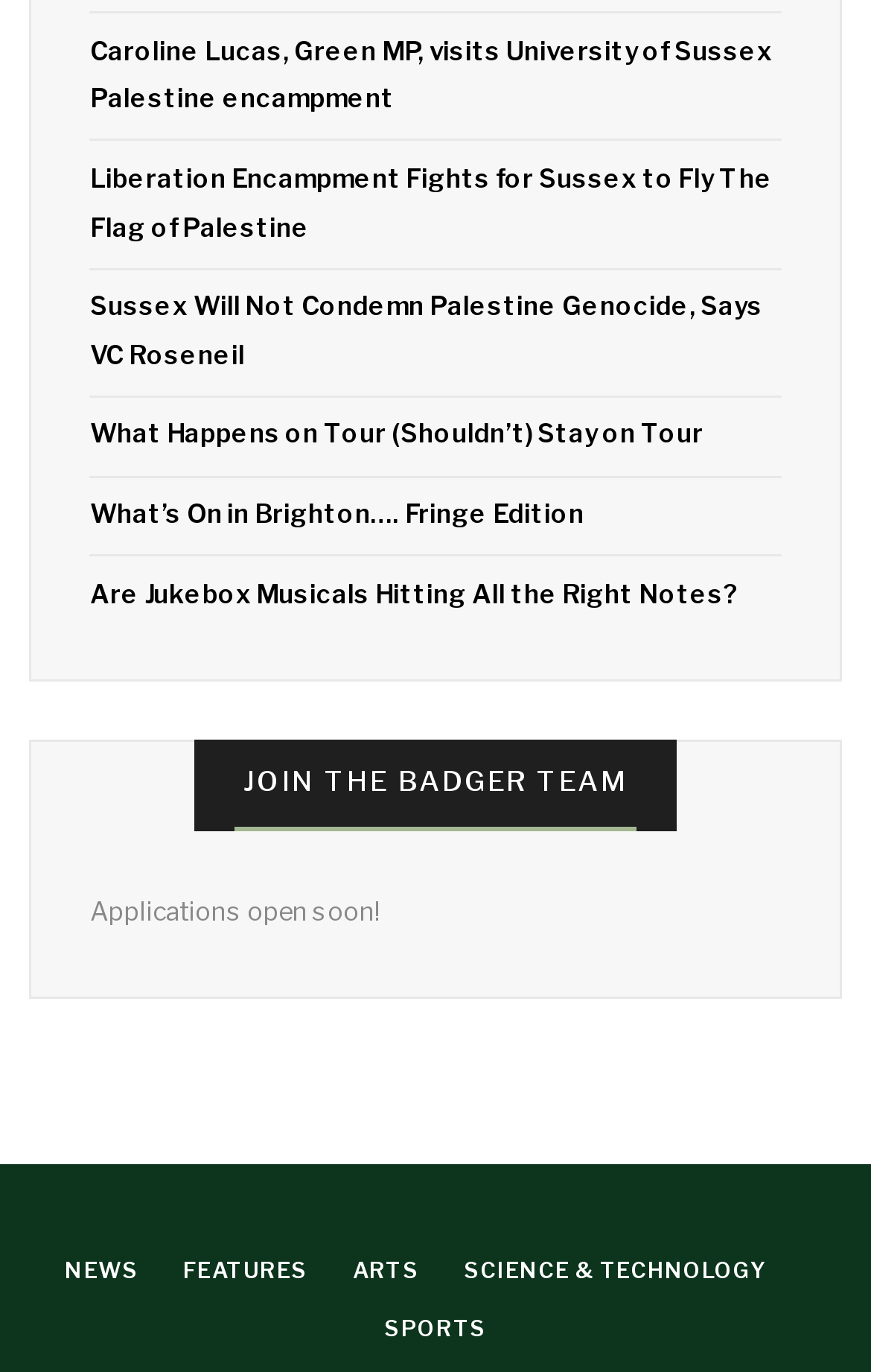Please identify the bounding box coordinates of the area that needs to be clicked to follow this instruction: "Read about Caroline Lucas' visit to University of Sussex Palestine encampment".

[0.104, 0.025, 0.887, 0.083]